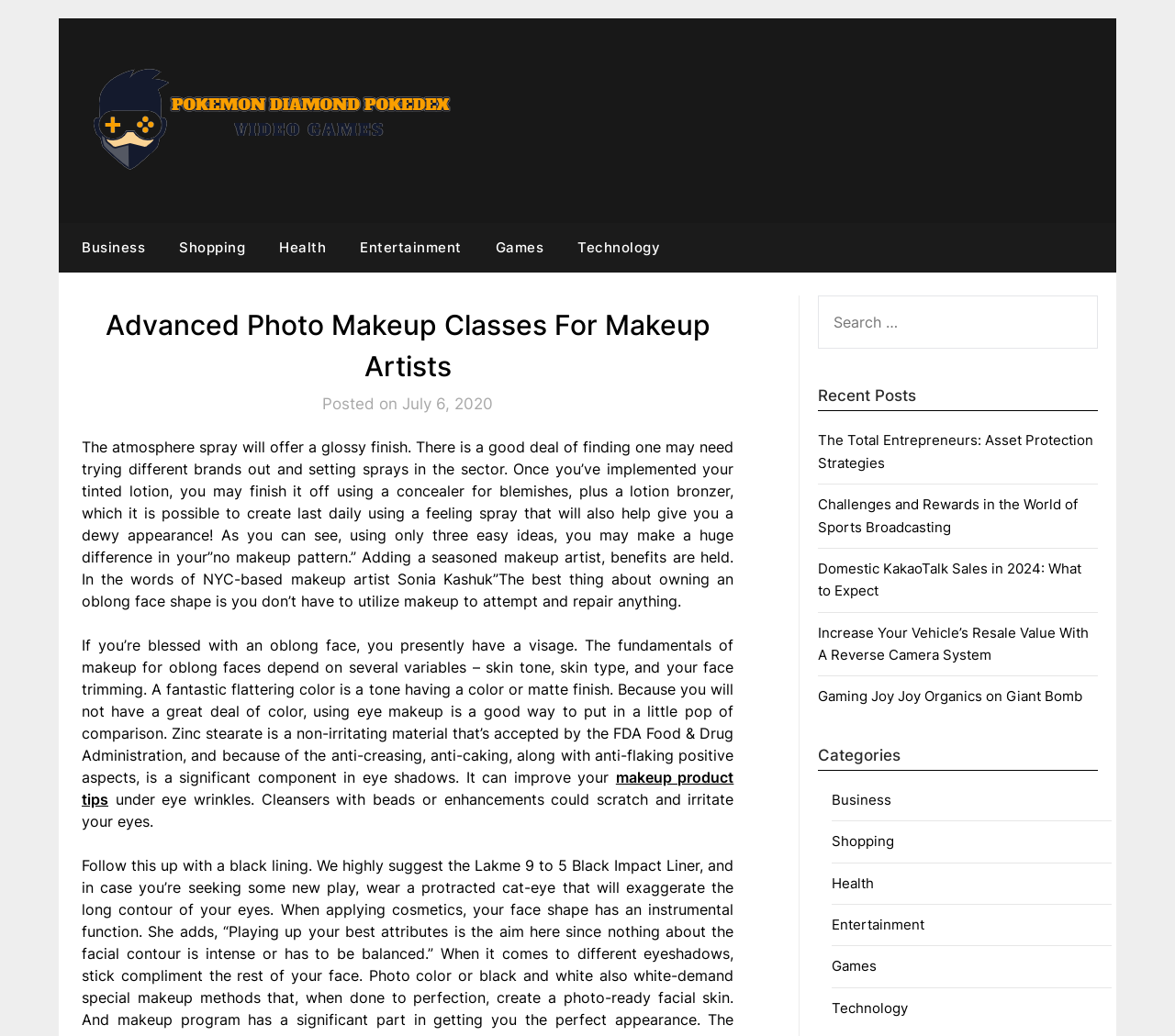What is the purpose of zinc stearate in eye shadows?
With the help of the image, please provide a detailed response to the question.

According to the article, zinc stearate is a non-irritating material accepted by the FDA that is used in eye shadows to prevent creasing, caking, and flaking. This suggests that it helps to improve the texture and longevity of eye shadow products.